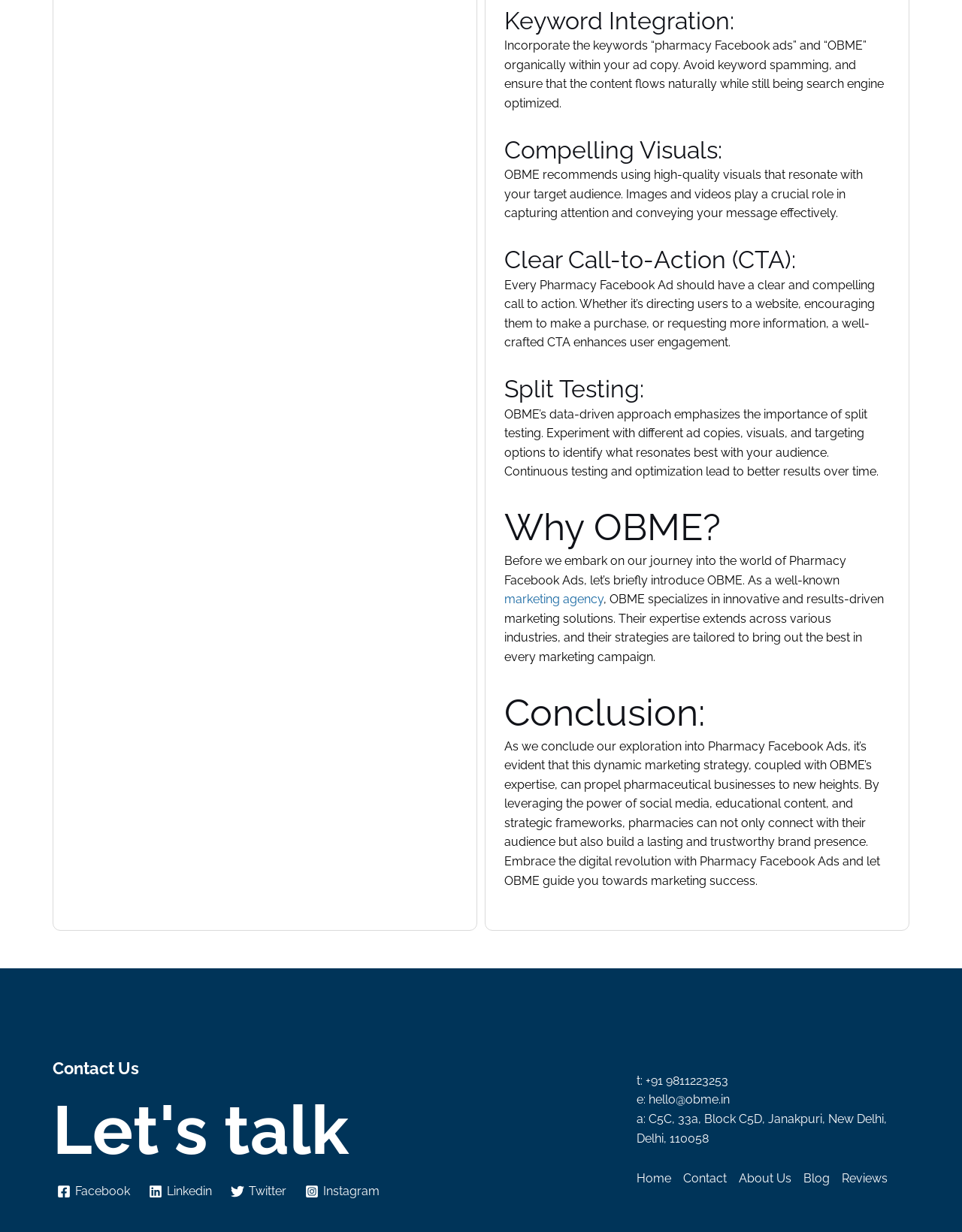Locate the bounding box coordinates of the item that should be clicked to fulfill the instruction: "Click on the 'Facebook' link".

[0.055, 0.962, 0.14, 0.973]